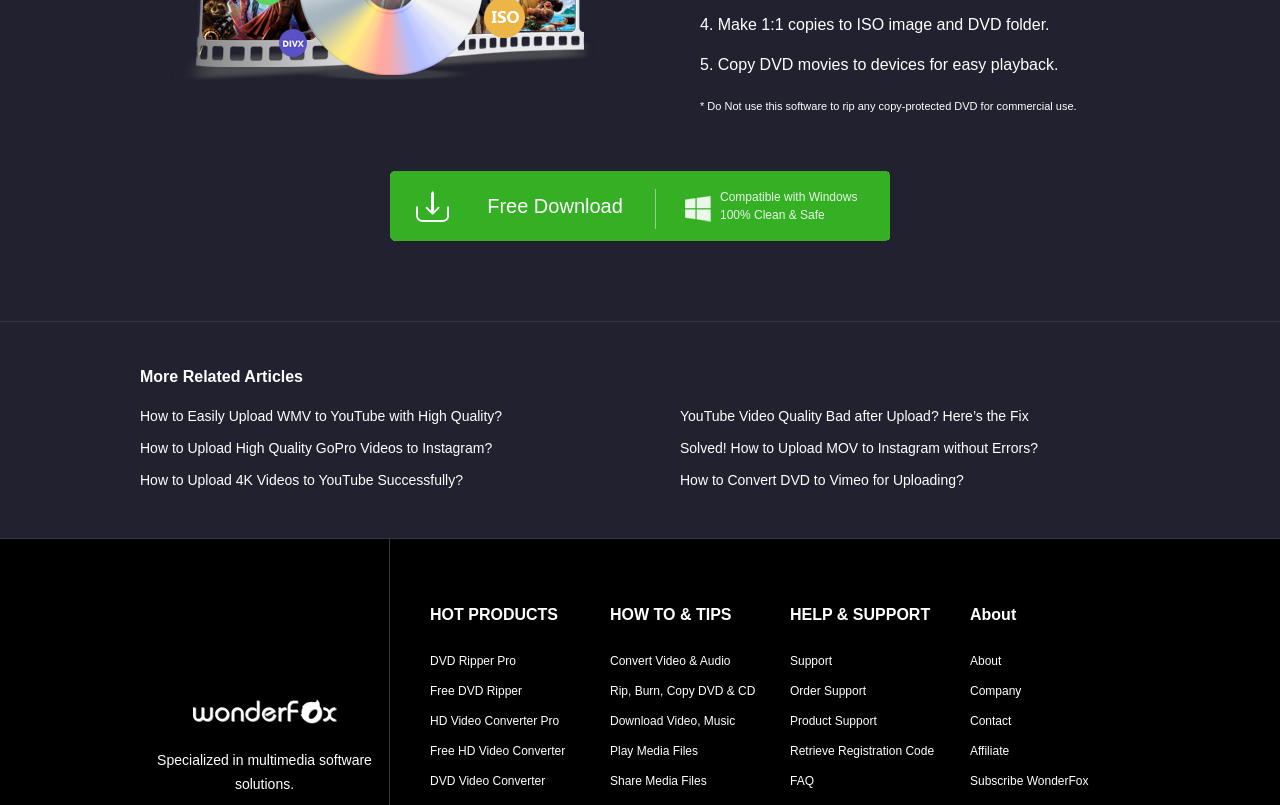Please identify the bounding box coordinates of the region to click in order to complete the given instruction: "Download the DVD ripper software". The coordinates should be four float numbers between 0 and 1, i.e., [left, top, right, bottom].

[0.305, 0.212, 0.695, 0.299]